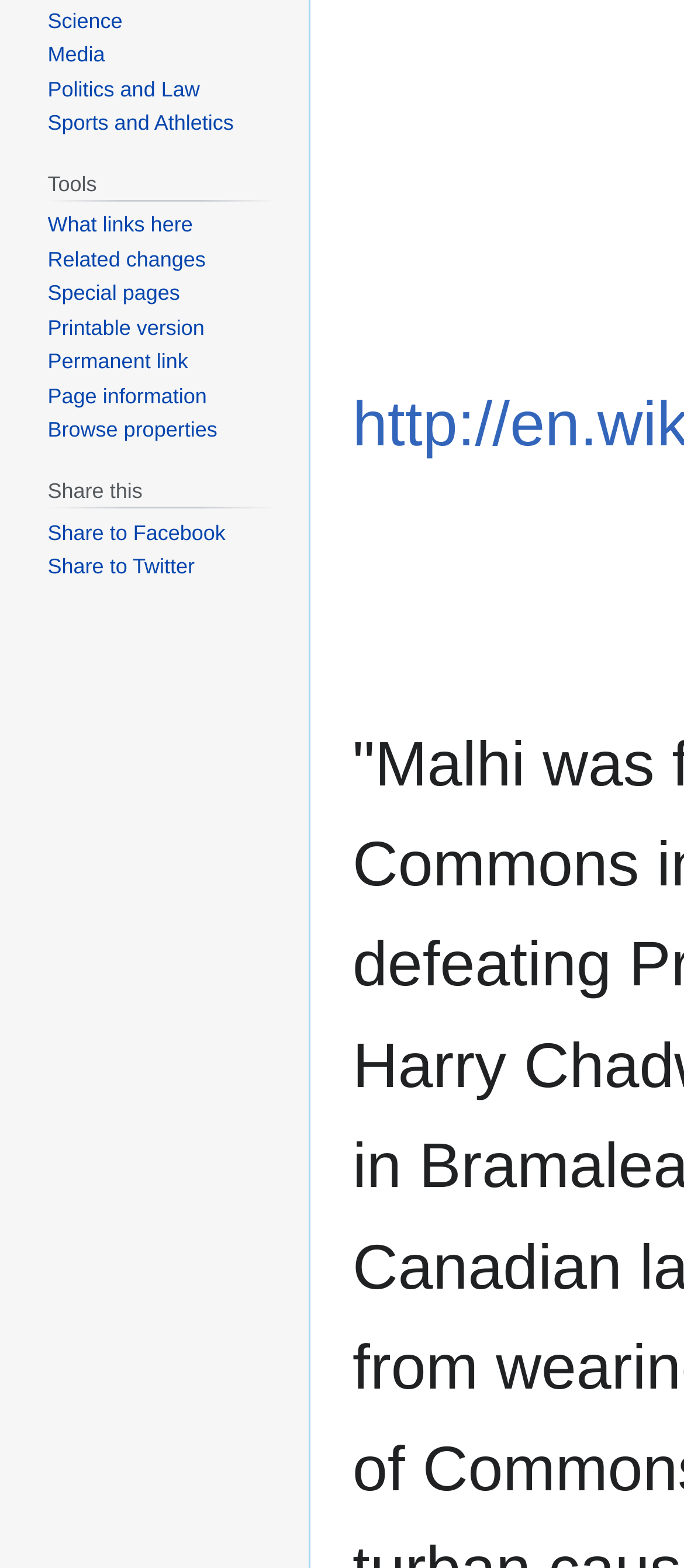Provide the bounding box coordinates, formatted as (top-left x, top-left y, bottom-right x, bottom-right y), with all values being floating point numbers between 0 and 1. Identify the bounding box of the UI element that matches the description: What links here

[0.07, 0.136, 0.282, 0.151]